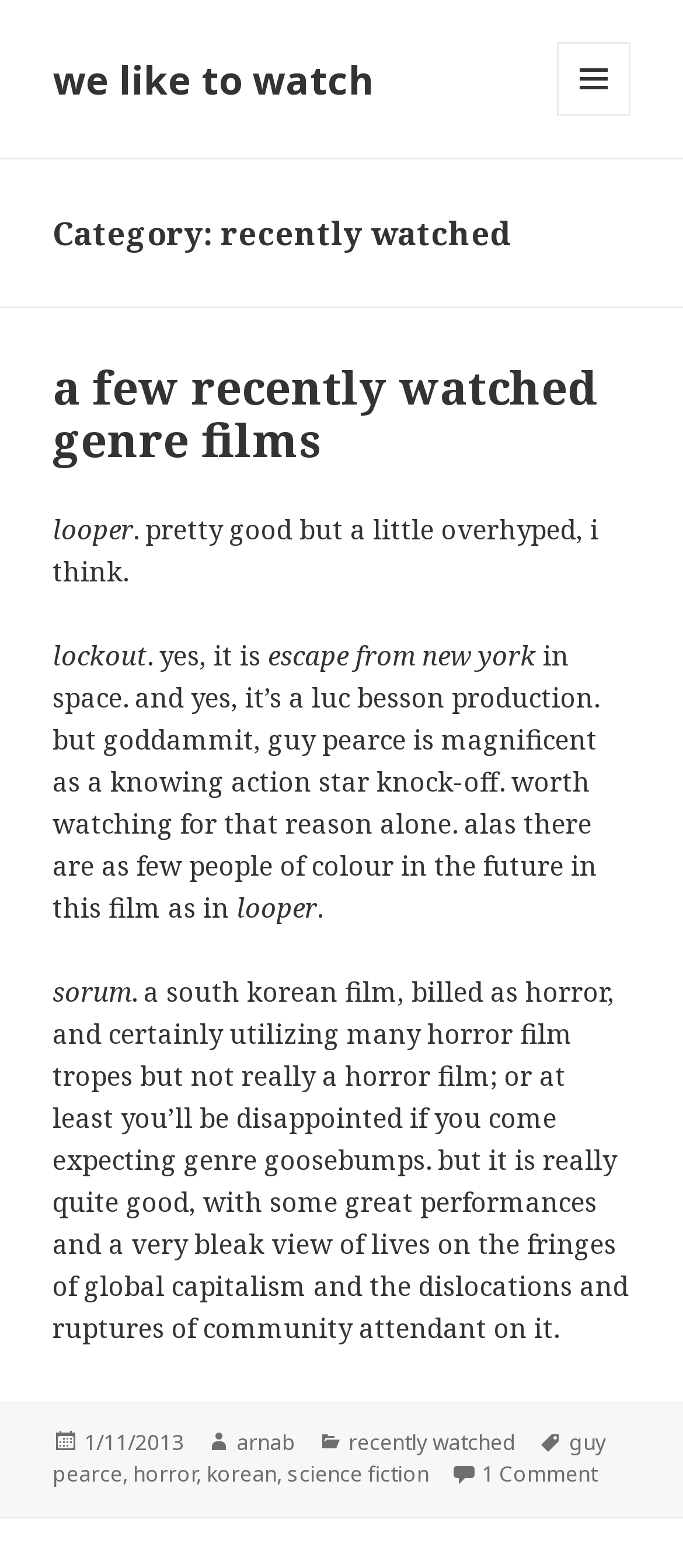Explain the webpage's design and content in an elaborate manner.

This webpage appears to be a blog post or article about recently watched genre films. At the top, there is a link to "we like to watch" and a button with a menu icon, which is not expanded. Below this, there is a header section with a category title "recently watched" and a heading that reads "a few recently watched genre films".

The main content of the page is an article with several paragraphs of text. The text discusses the author's thoughts on several movies, including "looper", "lockout", "escape from new york", and "sorum". The text is written in a casual, conversational style and includes the author's opinions and impressions of the films.

Throughout the article, there are several links to other pages or categories, including links to the movie titles and genres such as "horror" and "science fiction". At the bottom of the page, there is a footer section with information about the post, including the date "1/11/2013", the author's name "arnab", and categories and tags related to the post. There is also a link to leave a comment on the post.